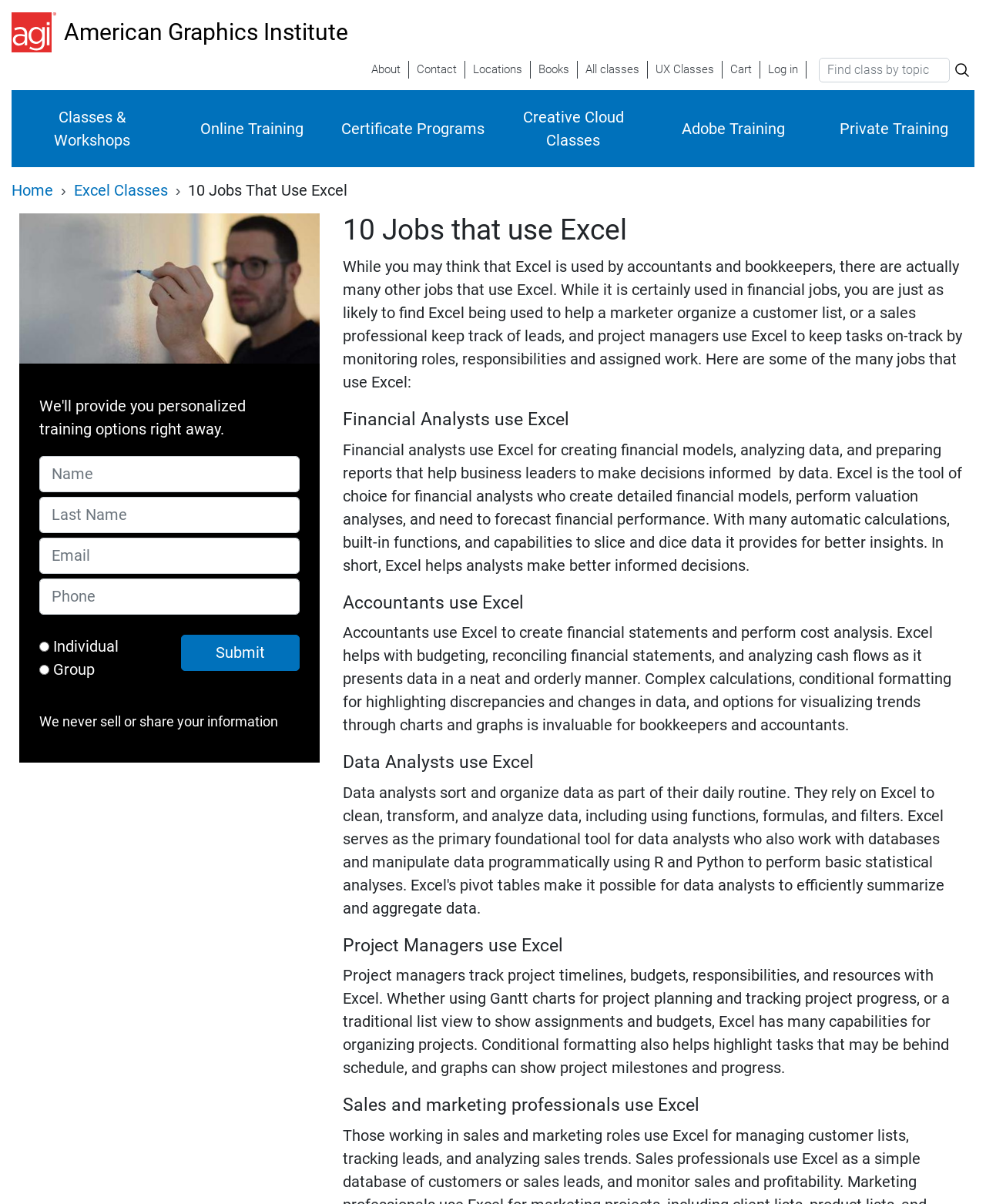Identify and provide the main heading of the webpage.

10 Jobs that use Excel